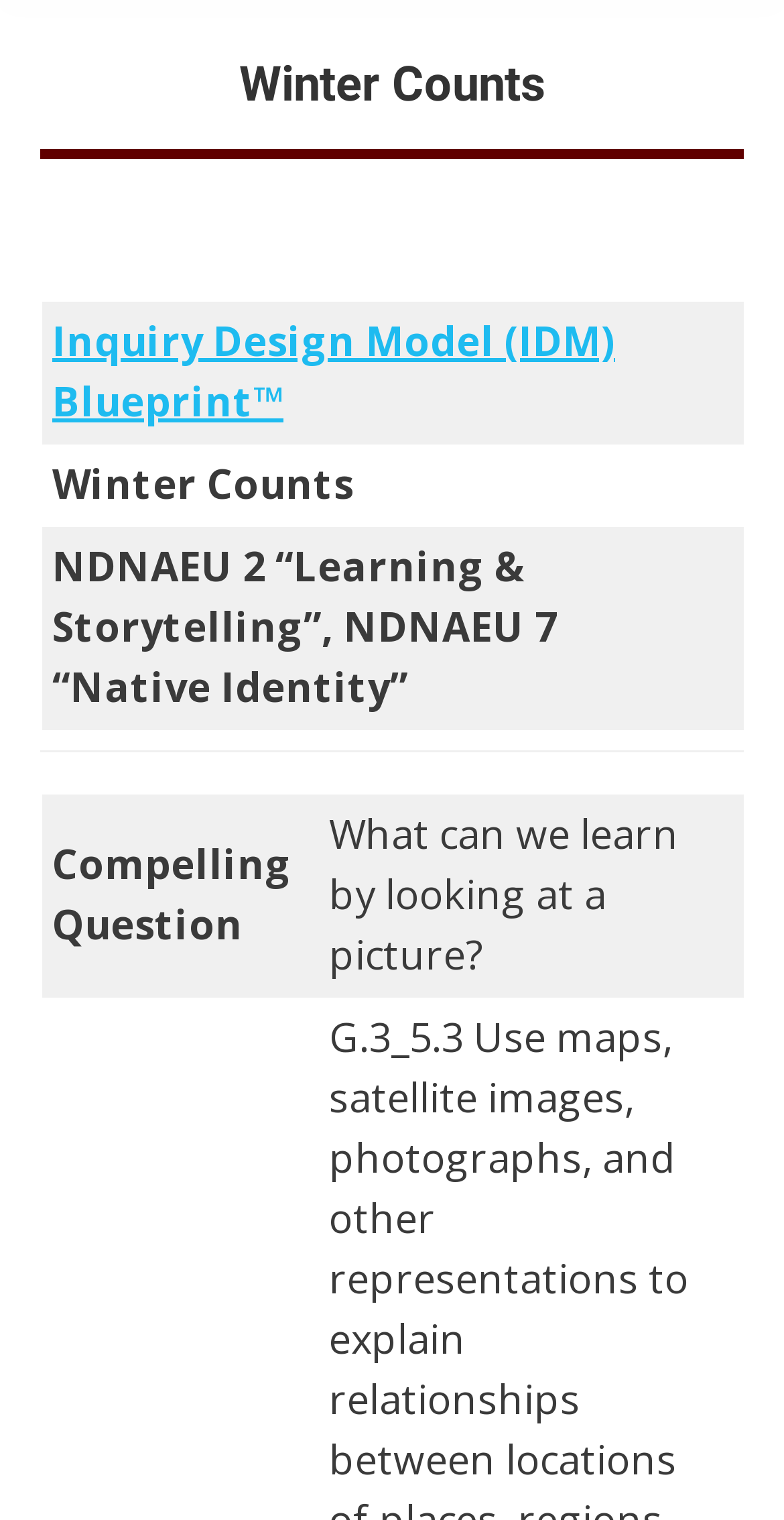Provide a one-word or short-phrase response to the question:
What is the name of the model used in this teaching?

Inquiry Design Model